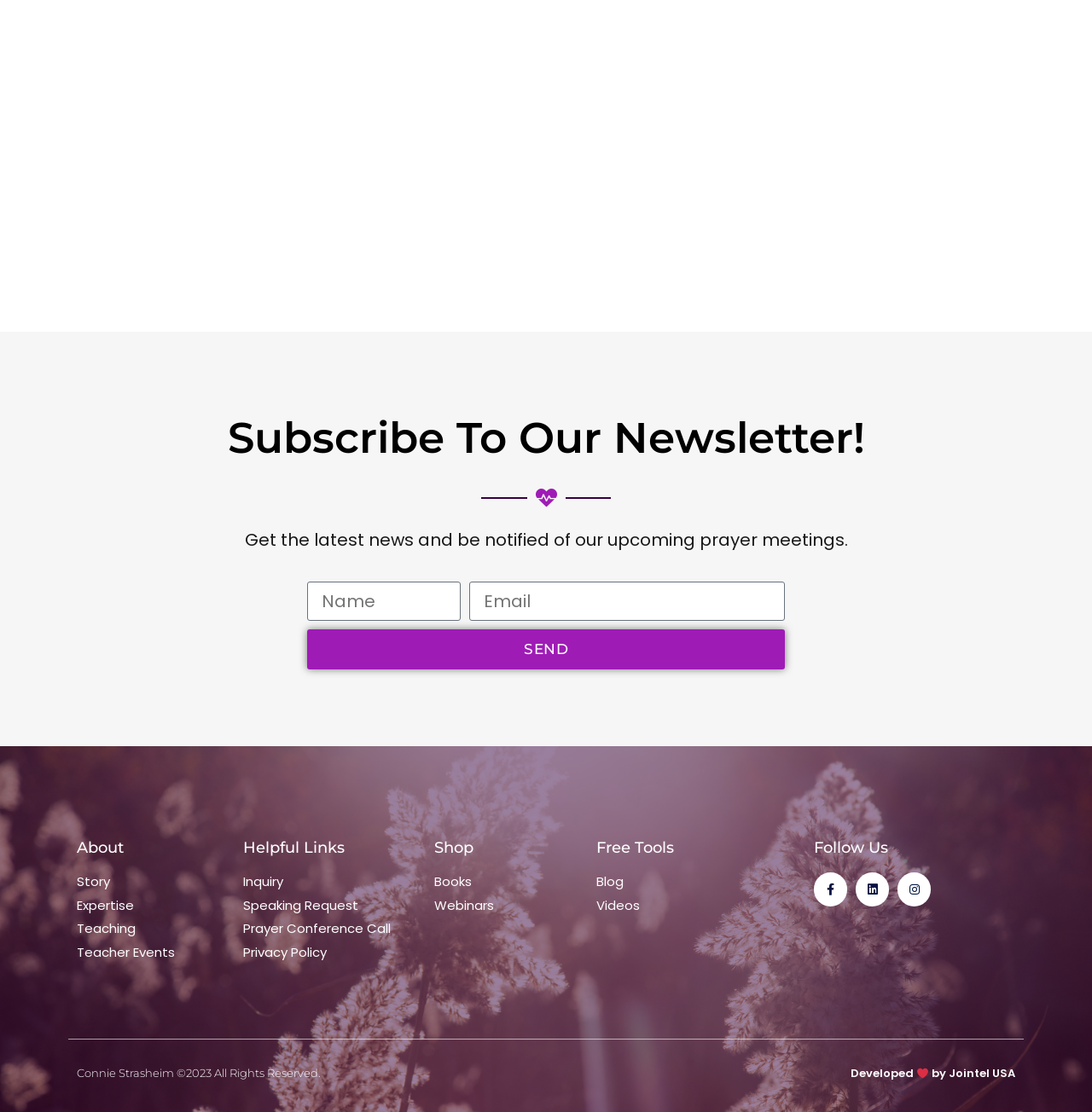Find the bounding box coordinates of the element you need to click on to perform this action: 'Read about the story'. The coordinates should be represented by four float values between 0 and 1, in the format [left, top, right, bottom].

[0.07, 0.785, 0.207, 0.802]